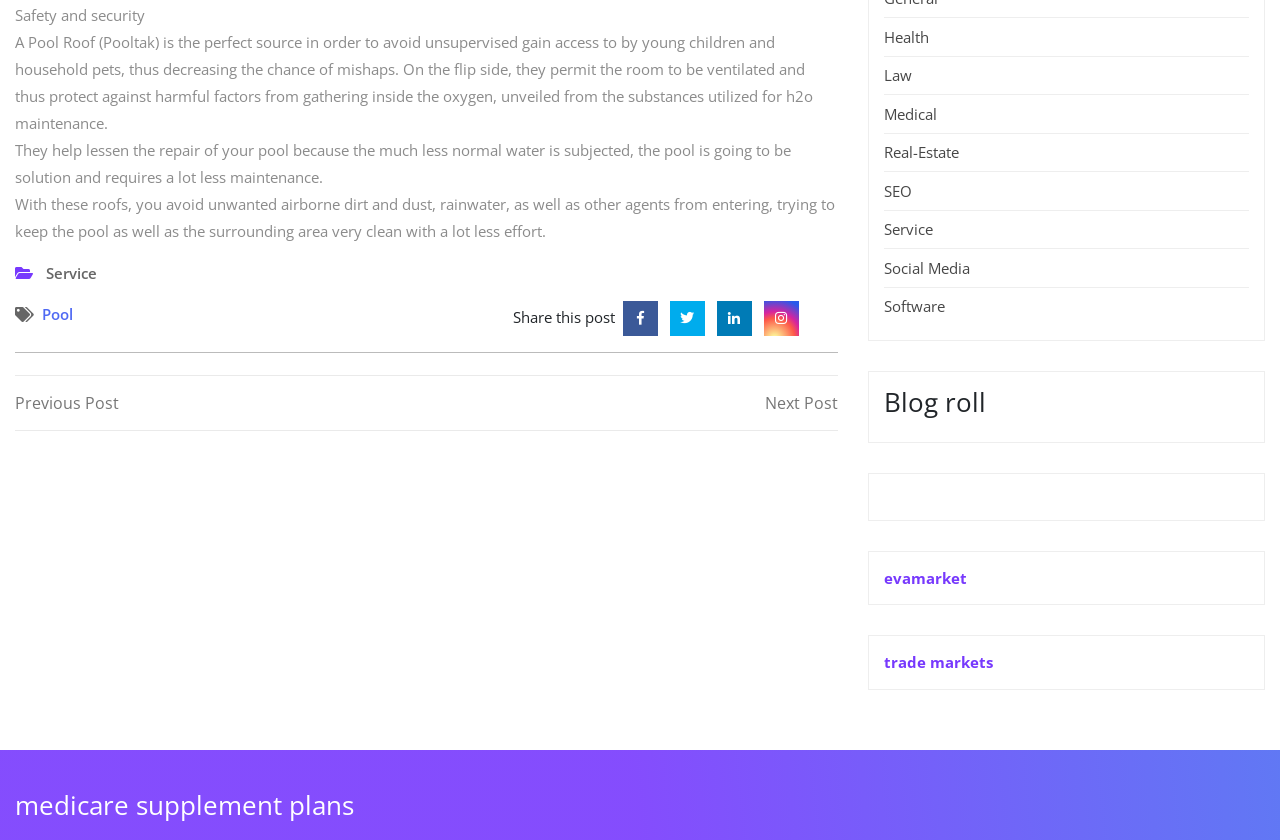Determine the coordinates of the bounding box for the clickable area needed to execute this instruction: "Go to Previous Post".

[0.012, 0.465, 0.333, 0.494]